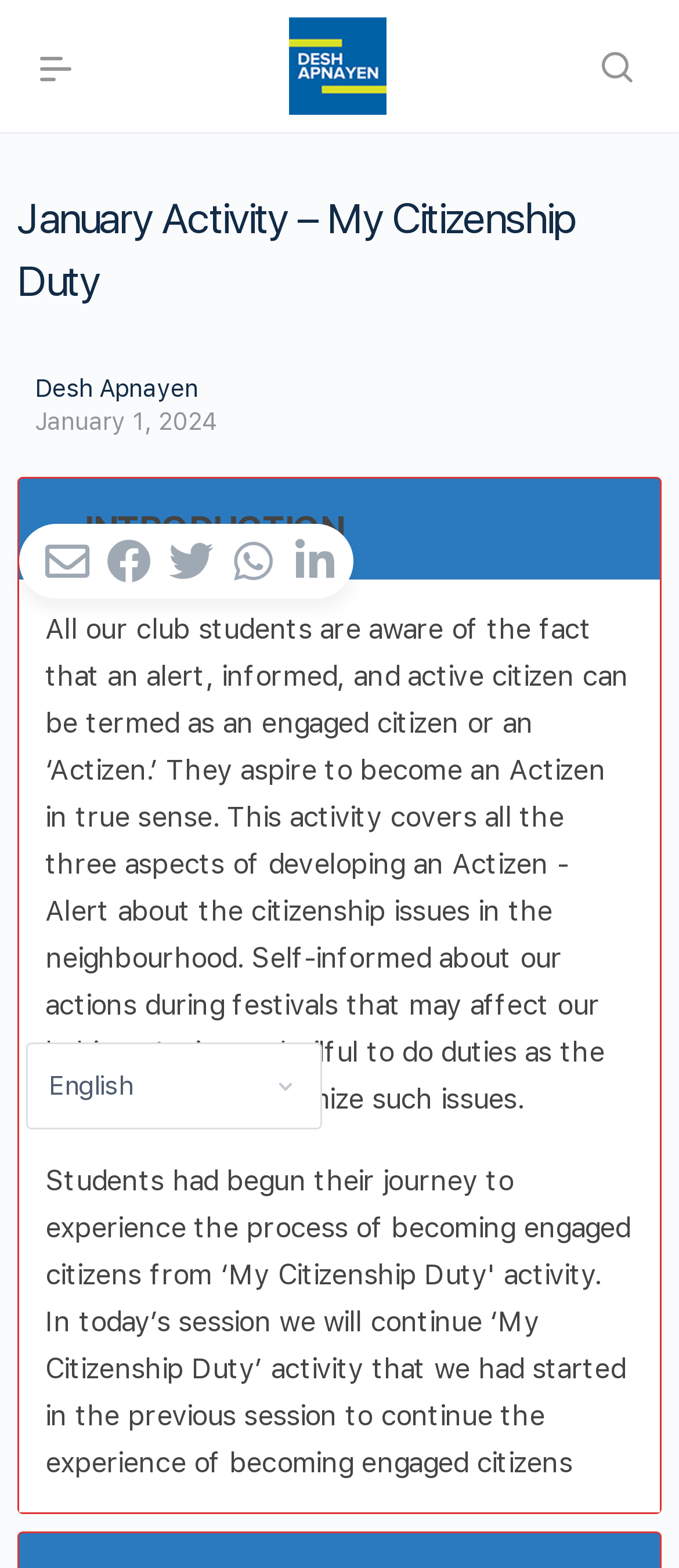What is the date mentioned on the webpage?
Please ensure your answer to the question is detailed and covers all necessary aspects.

The webpage mentions a specific date, which is January 1, 2024, indicating that the activity or event is related to this date.